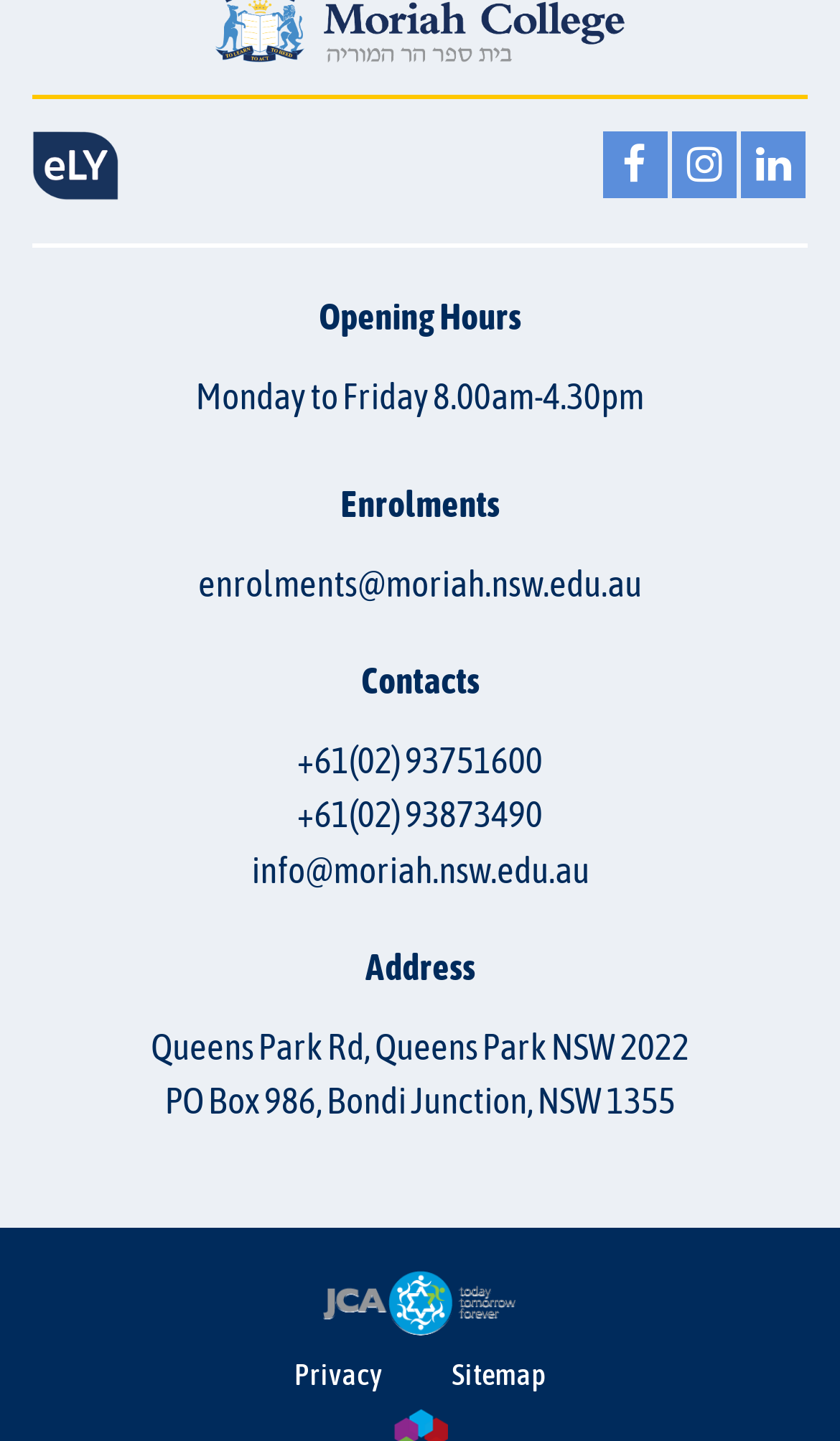Use a single word or phrase to answer the question: What is the school's postal address?

PO Box 986, Bondi Junction, NSW 1355